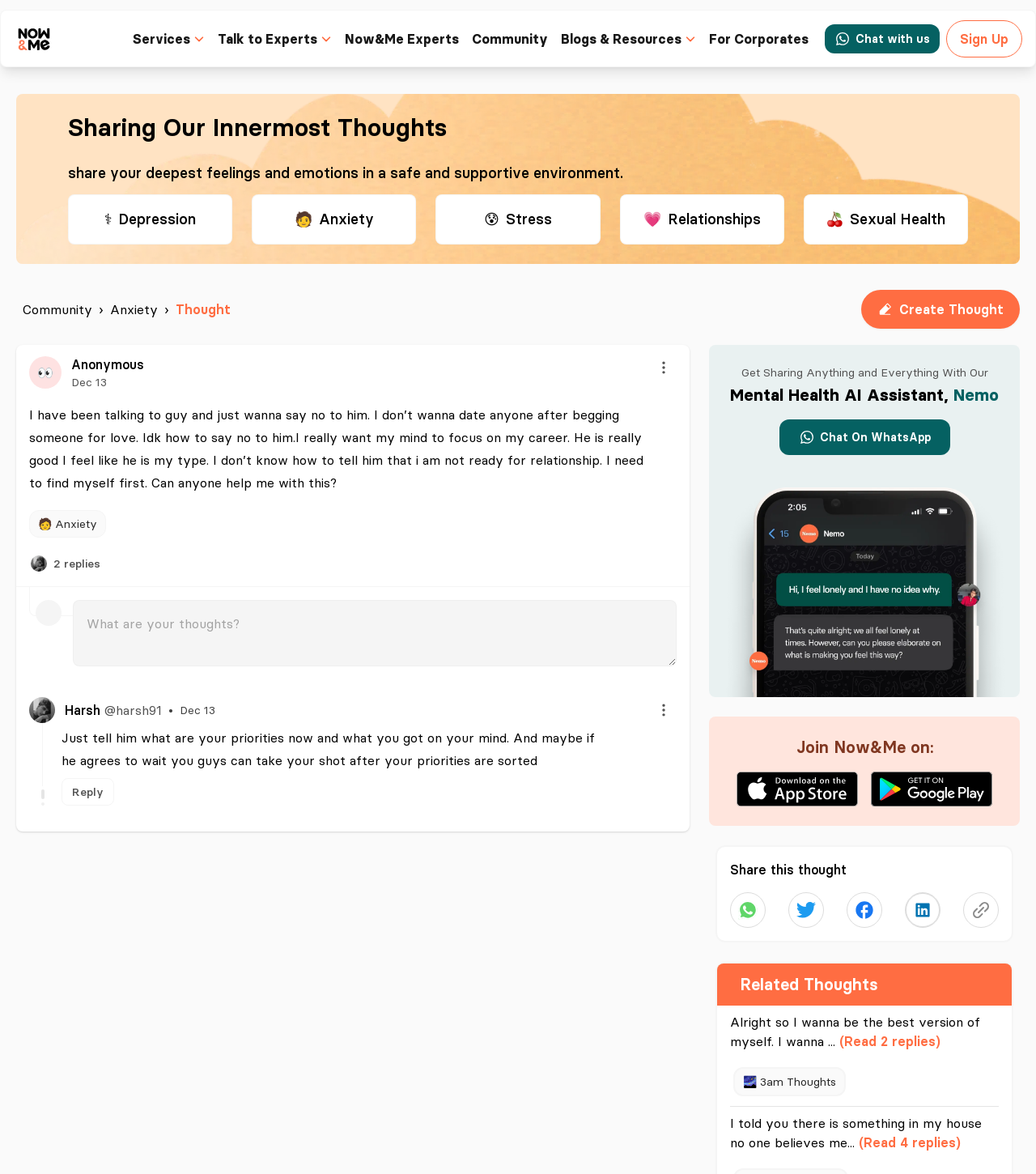Please answer the following question using a single word or phrase: 
What is the name of the mental health AI assistant?

Nemo